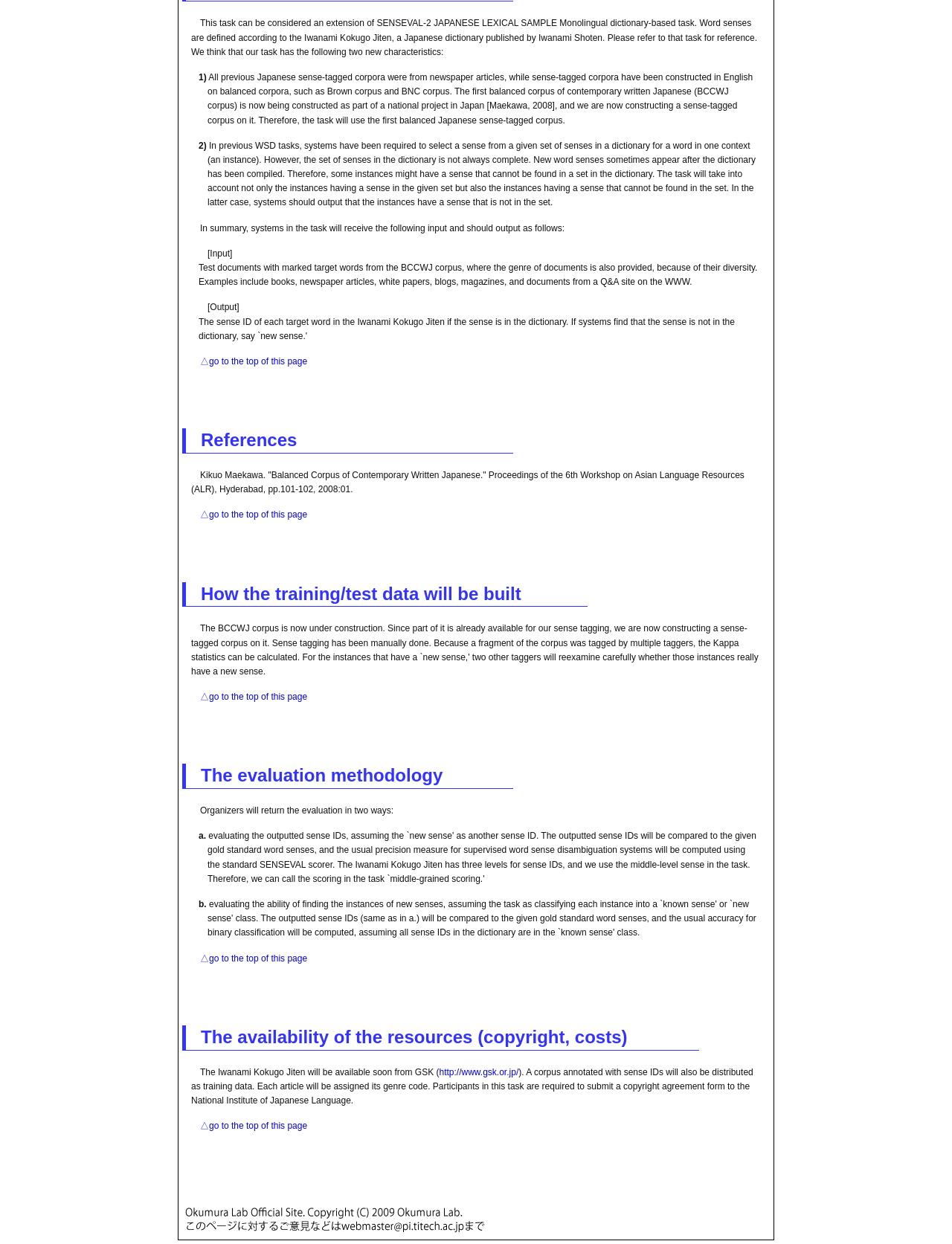Identify the bounding box coordinates of the clickable section necessary to follow the following instruction: "go to the top of this page". The coordinates should be presented as four float numbers from 0 to 1, i.e., [left, top, right, bottom].

[0.21, 0.766, 0.323, 0.774]